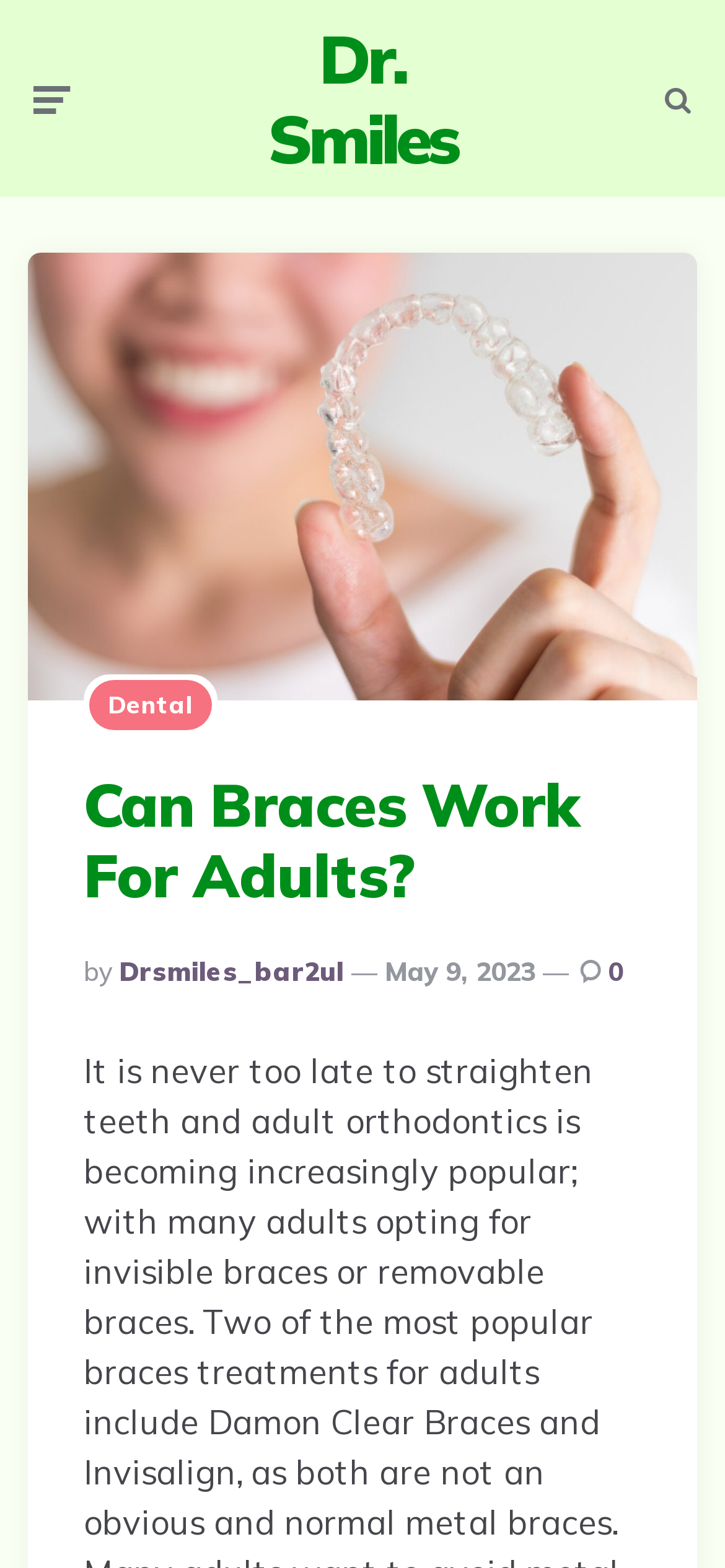What is the topic of the article?
Examine the image and provide an in-depth answer to the question.

Based on the webpage structure, the main heading 'Can Braces Work For Adults?' and the presence of a time stamp 'May 9, 2023', it can be inferred that the webpage is an article discussing the topic of braces for adults.